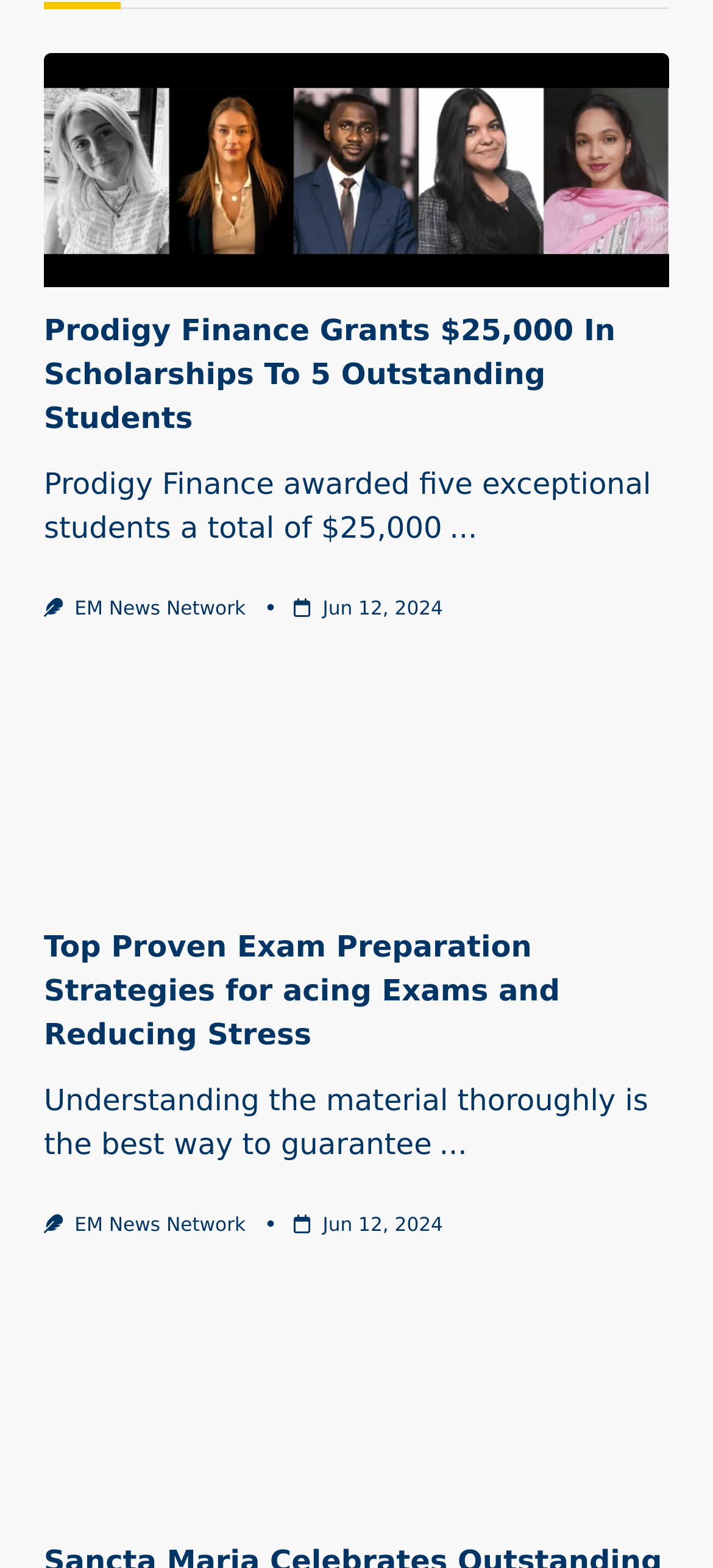Find the bounding box coordinates of the element's region that should be clicked in order to follow the given instruction: "Click on the 'Primary Menu' link". The coordinates should consist of four float numbers between 0 and 1, i.e., [left, top, right, bottom].

None